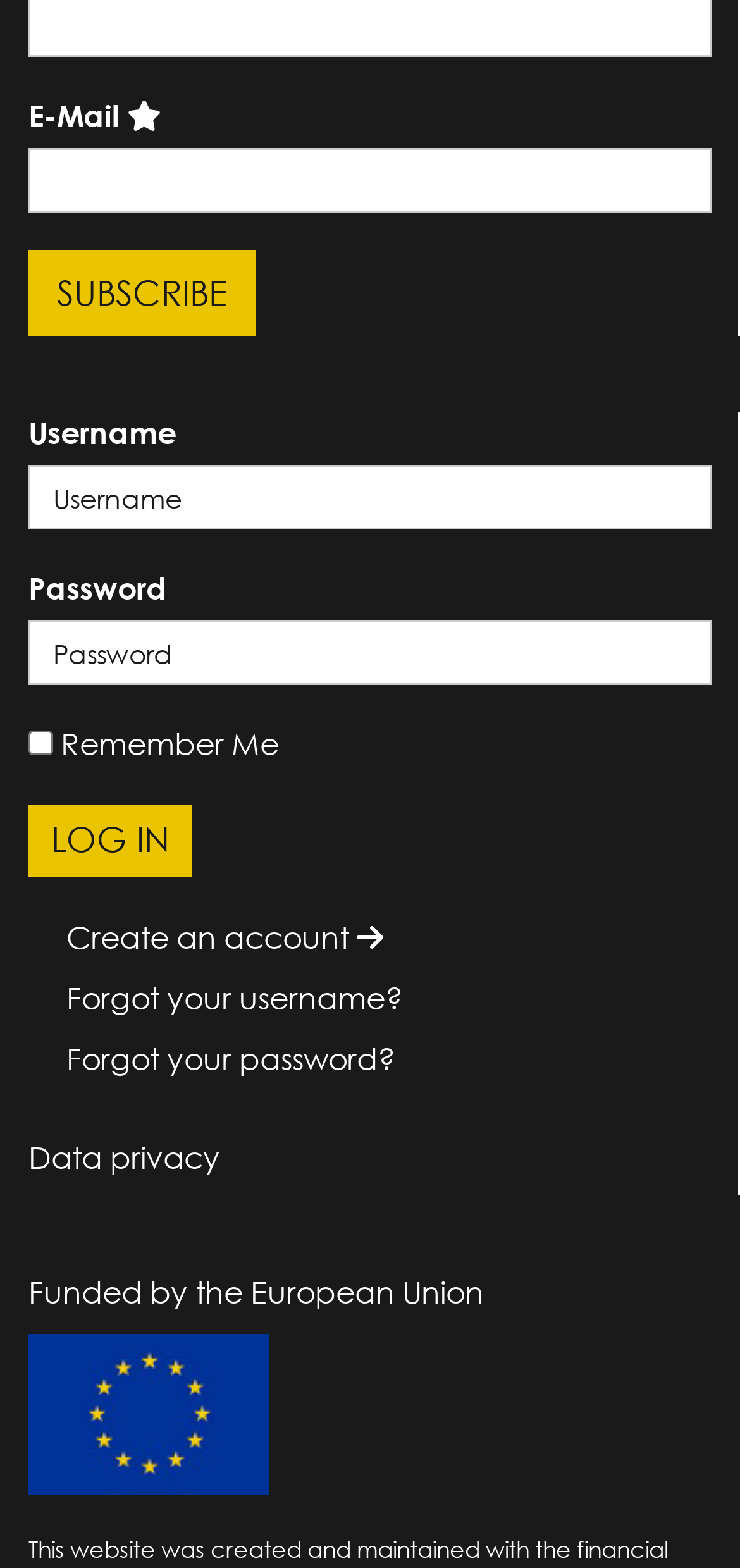Please indicate the bounding box coordinates of the element's region to be clicked to achieve the instruction: "Subscribe to the newsletter". Provide the coordinates as four float numbers between 0 and 1, i.e., [left, top, right, bottom].

[0.038, 0.159, 0.346, 0.215]